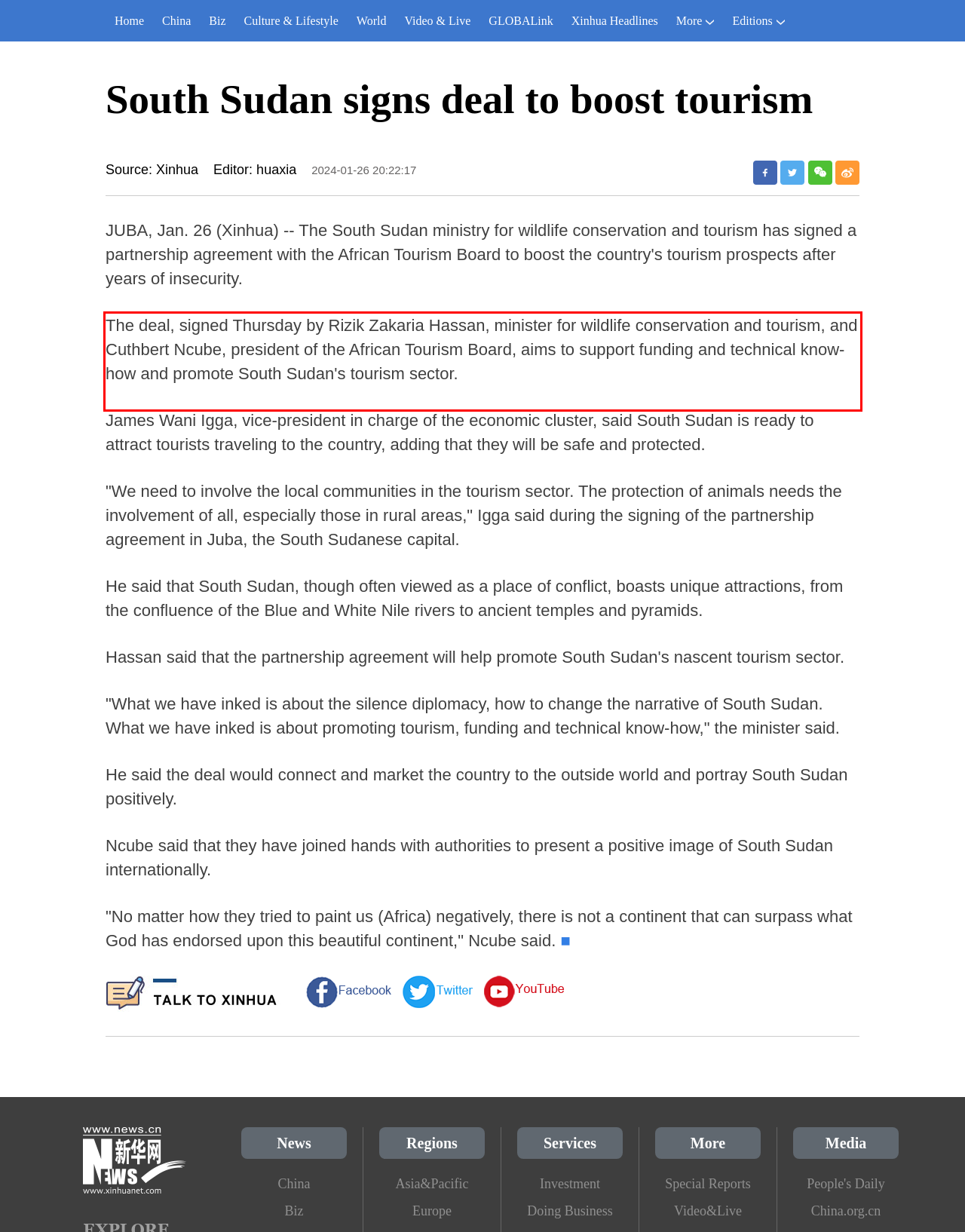Using the provided screenshot of a webpage, recognize and generate the text found within the red rectangle bounding box.

The deal, signed Thursday by Rizik Zakaria Hassan, minister for wildlife conservation and tourism, and Cuthbert Ncube, president of the African Tourism Board, aims to support funding and technical know-how and promote South Sudan's tourism sector.